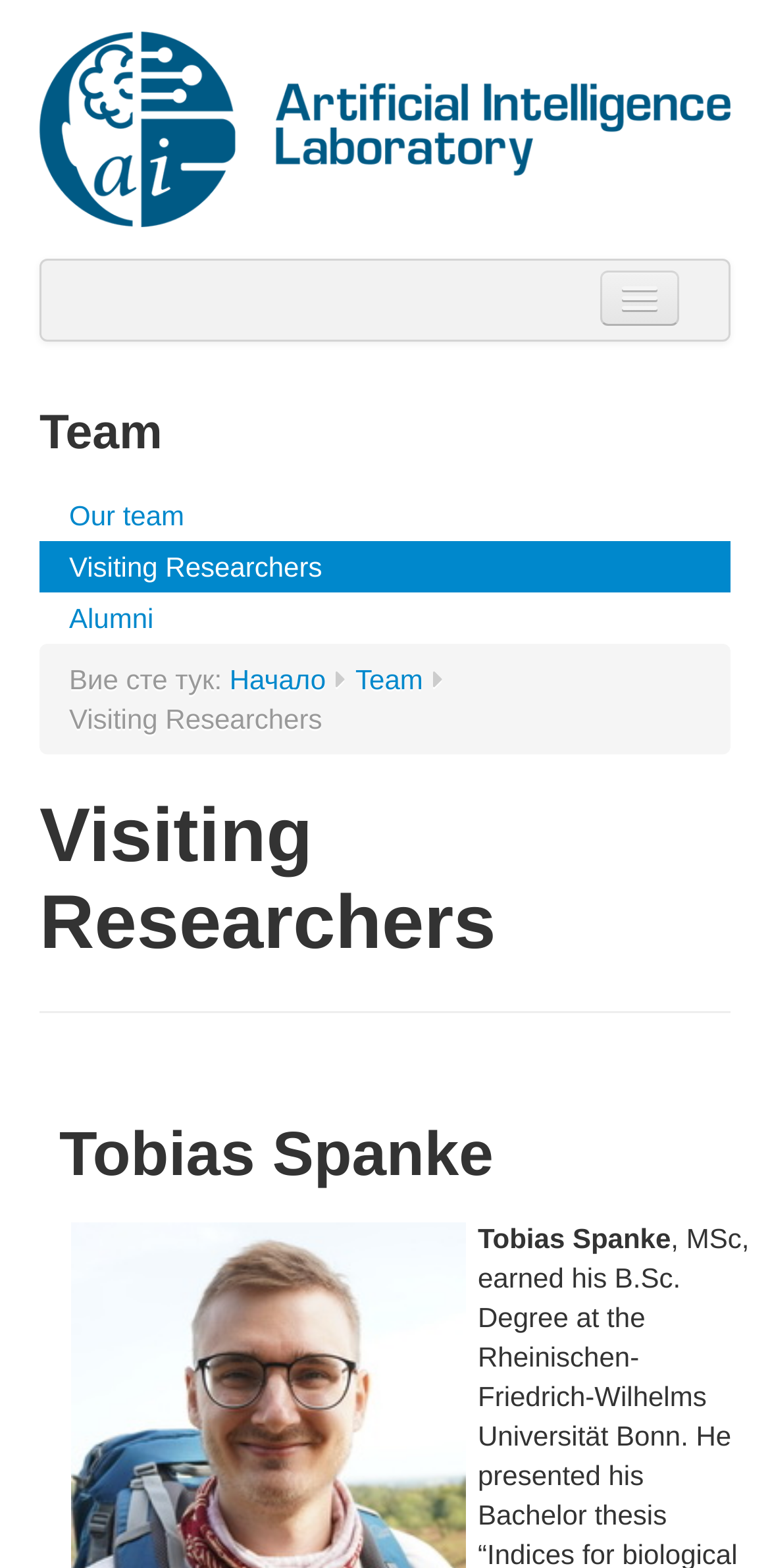How many visiting researchers are listed on this page?
Your answer should be a single word or phrase derived from the screenshot.

1